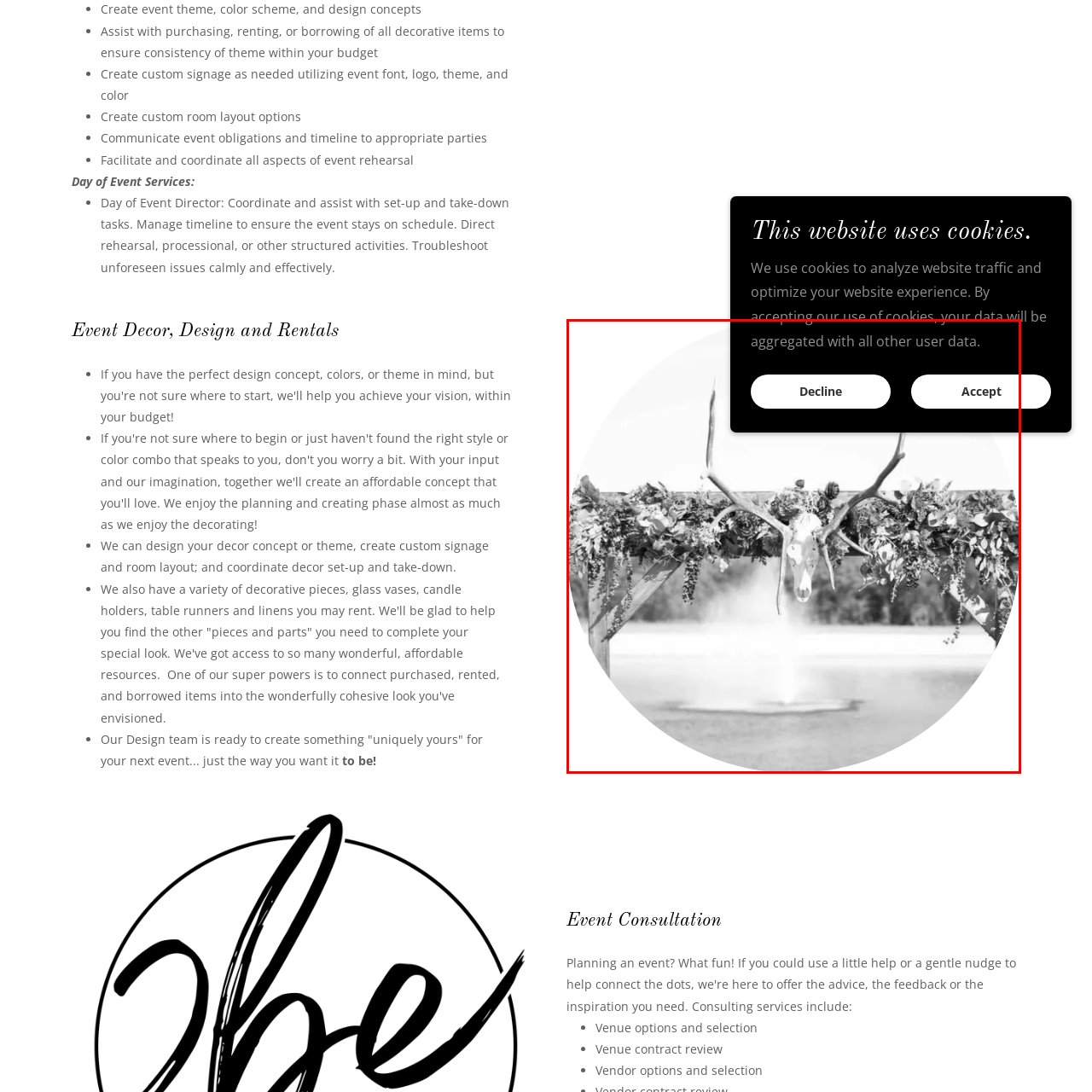Is the event display set indoors?
Please examine the image within the red bounding box and provide a comprehensive answer based on the visual details you observe.

The caption describes the backdrop of the event display as 'serene outdoor', implying that the event display is set in an outdoor location, rather than indoors.